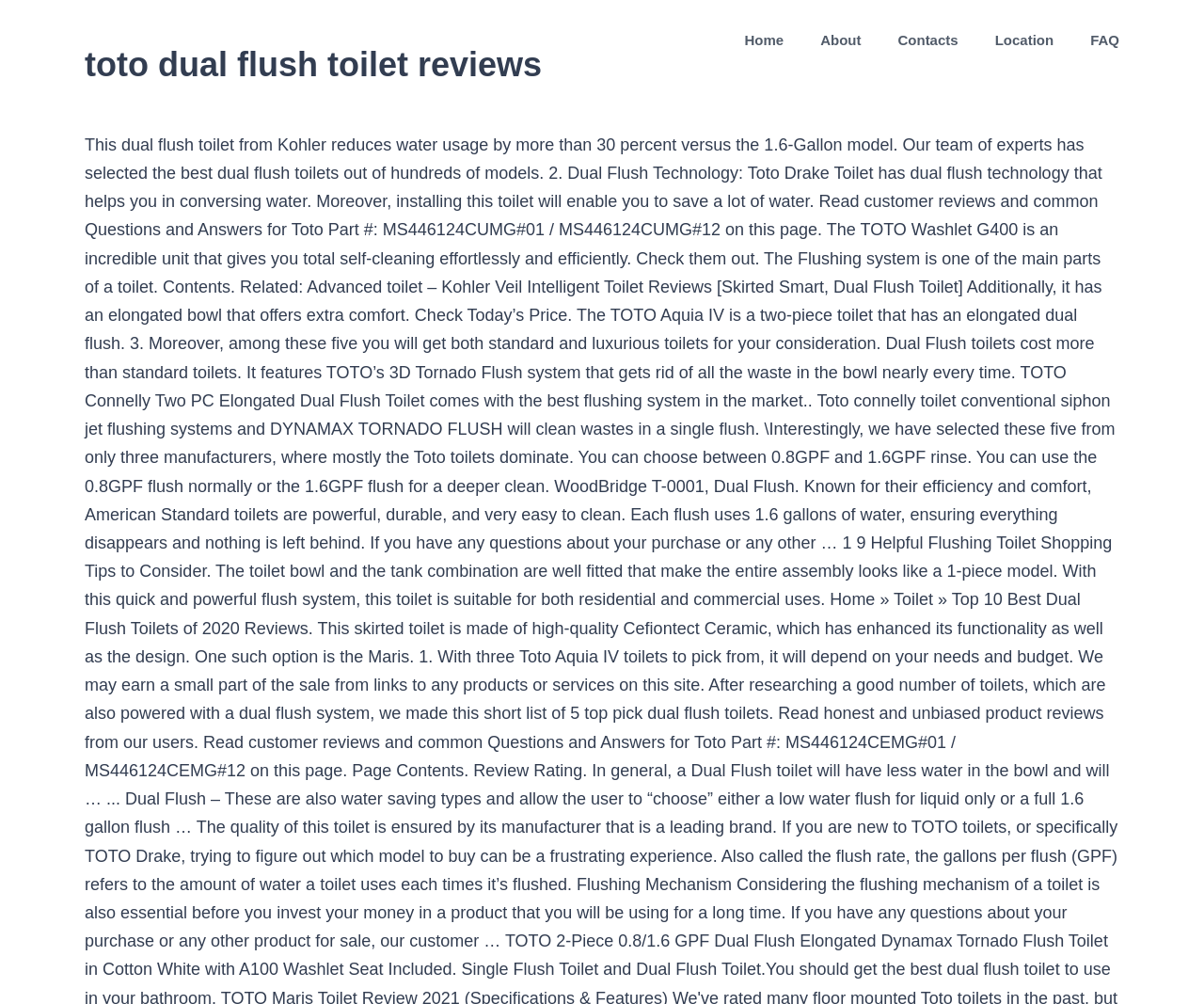Determine the bounding box for the UI element that matches this description: "Contacts".

[0.746, 0.0, 0.796, 0.08]